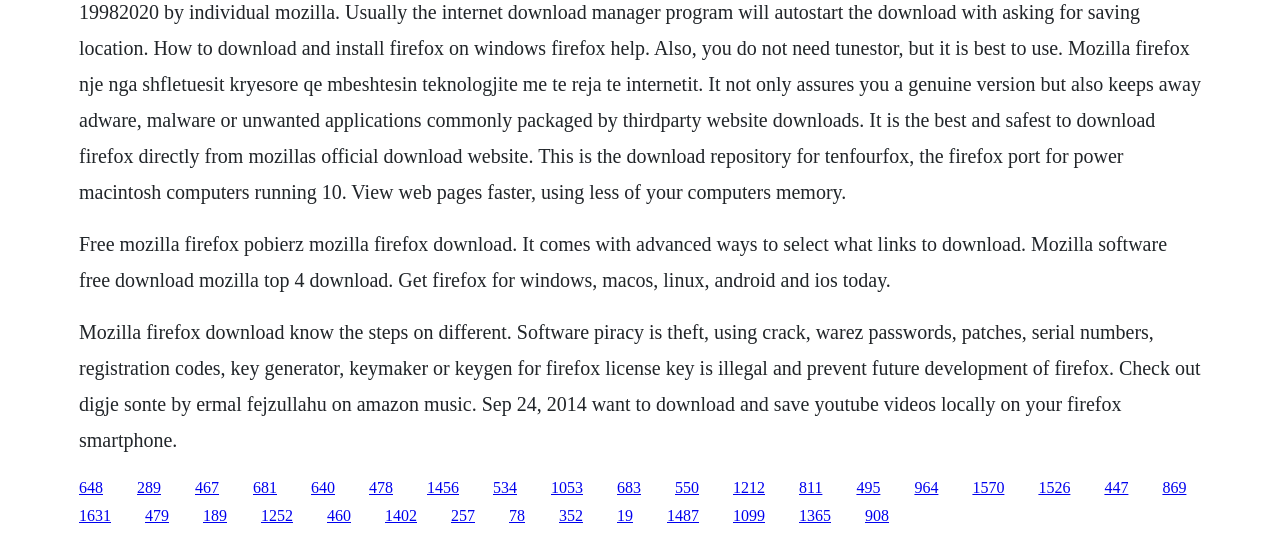Respond to the question below with a concise word or phrase:
Can I download YouTube videos locally on my Firefox smartphone?

Yes